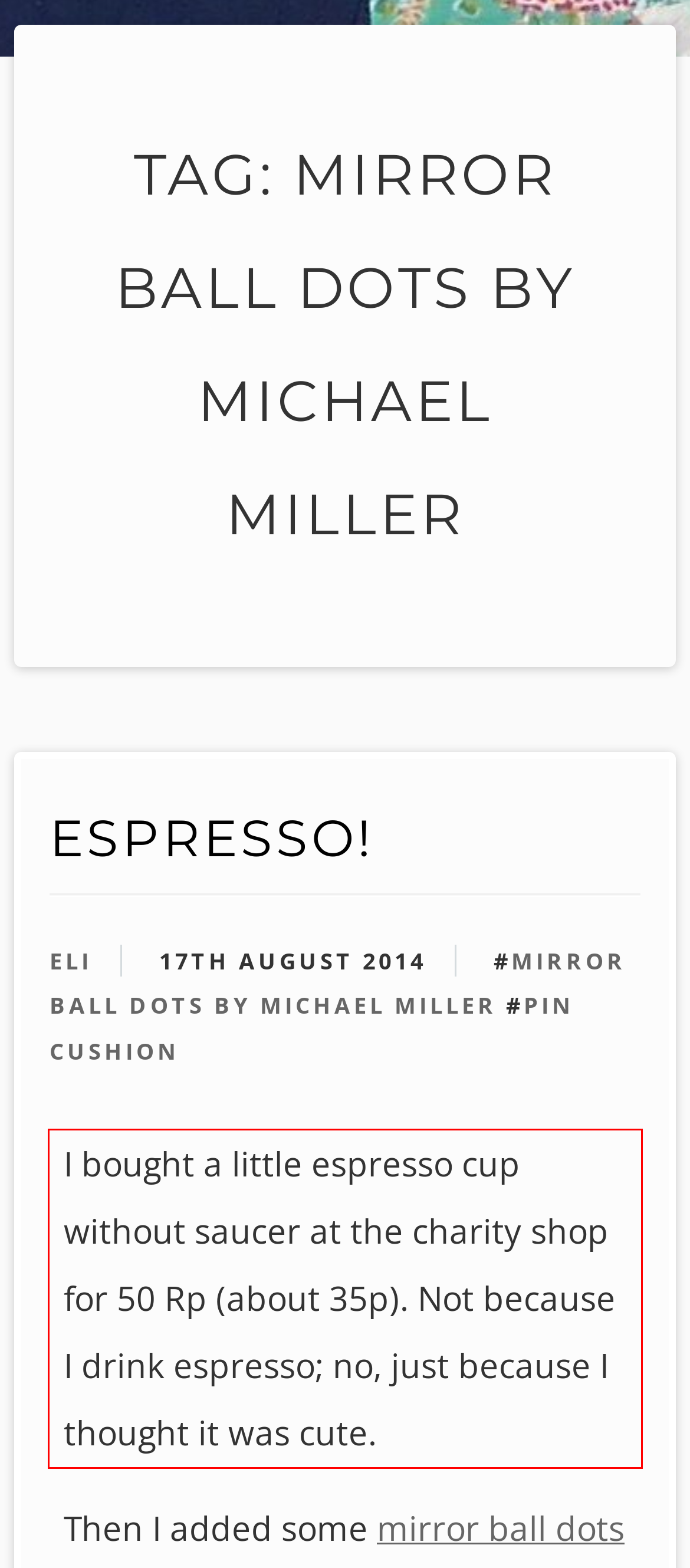You are provided with a screenshot of a webpage featuring a red rectangle bounding box. Extract the text content within this red bounding box using OCR.

I bought a little espresso cup without saucer at the charity shop for 50 Rp (about 35p). Not because I drink espresso; no, just because I thought it was cute.